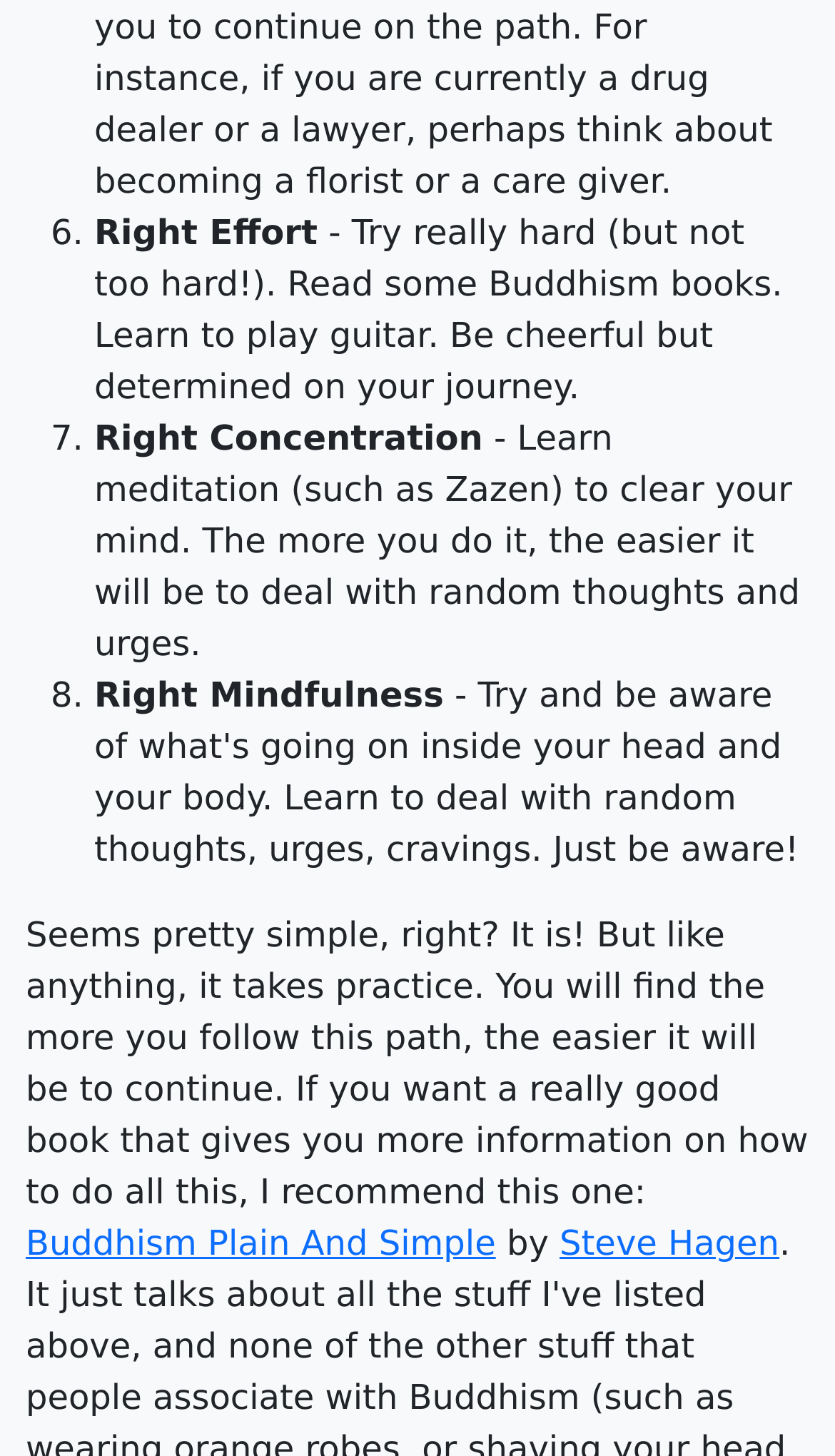Extract the bounding box coordinates of the UI element described by: "Buddhism Plain And Simple". The coordinates should include four float numbers ranging from 0 to 1, e.g., [left, top, right, bottom].

[0.031, 0.84, 0.594, 0.868]